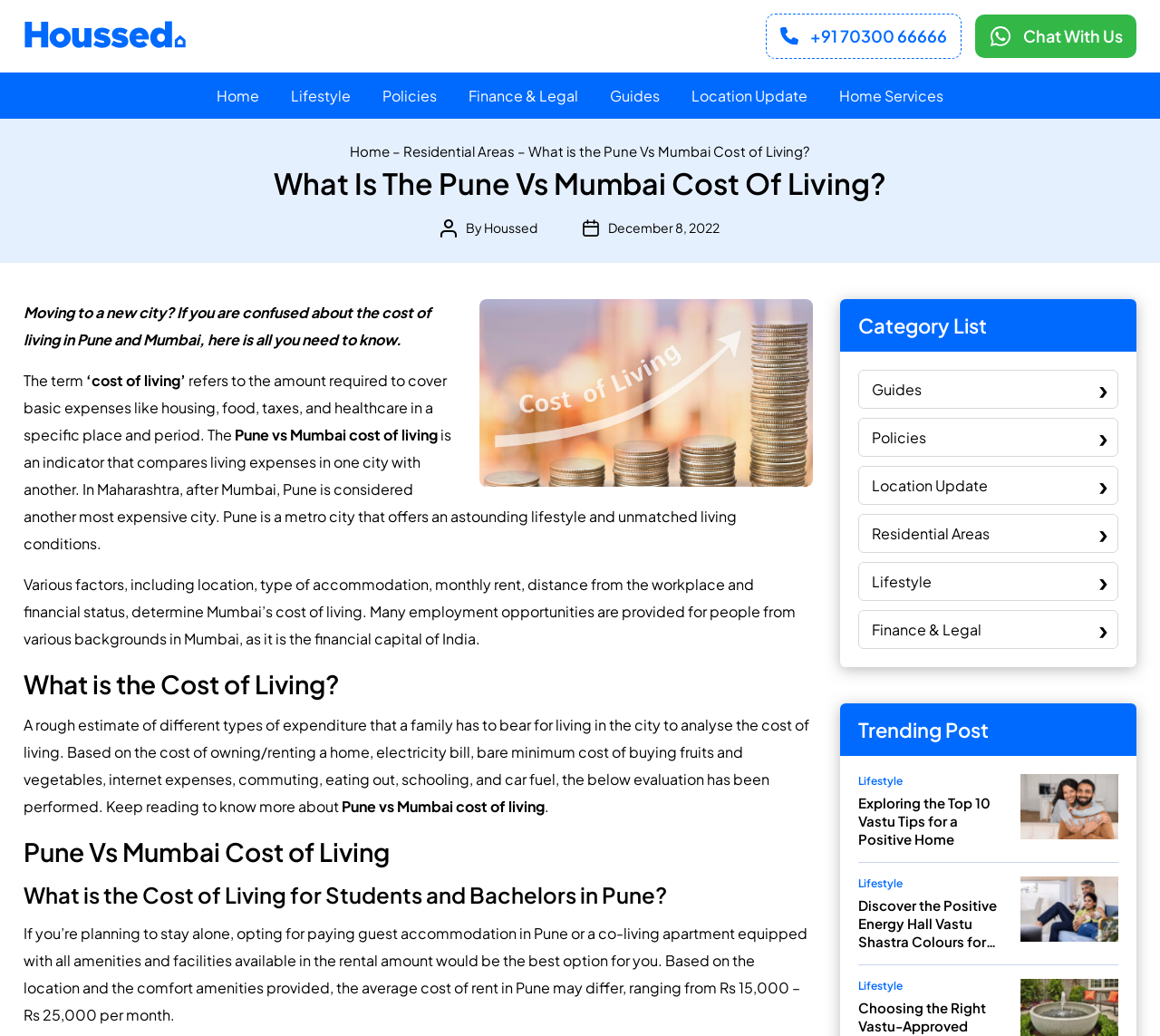Identify the bounding box coordinates of the HTML element based on this description: "+91 70300 66666".

[0.66, 0.013, 0.829, 0.057]